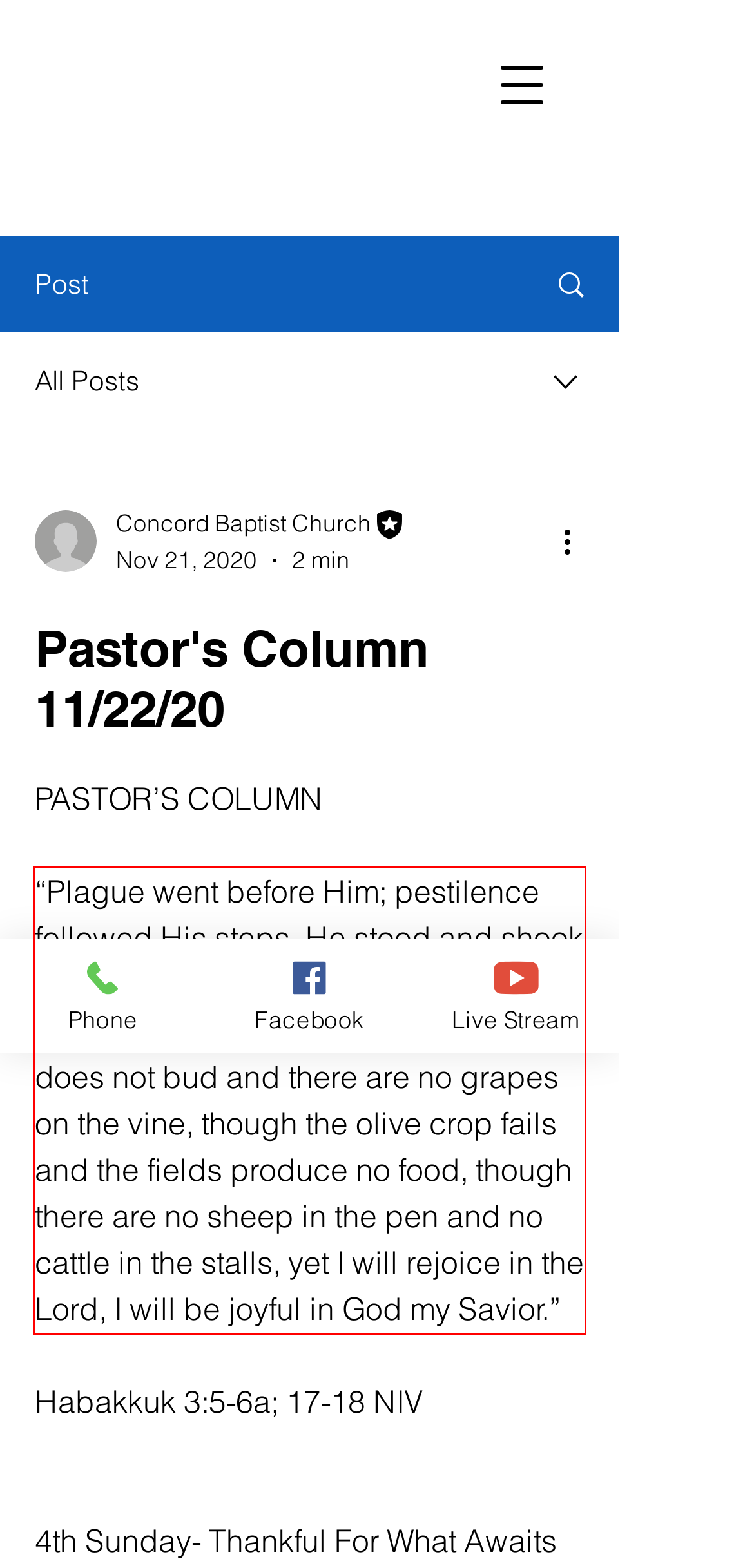There is a UI element on the webpage screenshot marked by a red bounding box. Extract and generate the text content from within this red box.

“Plague went before Him; pestilence followed His steps. He stood and shook the earth; He looked and made the nations tremble… Though the fig tree does not bud and there are no grapes on the vine, though the olive crop fails and the fields produce no food, though there are no sheep in the pen and no cattle in the stalls, yet I will rejoice in the Lord, I will be joyful in God my Savior.”